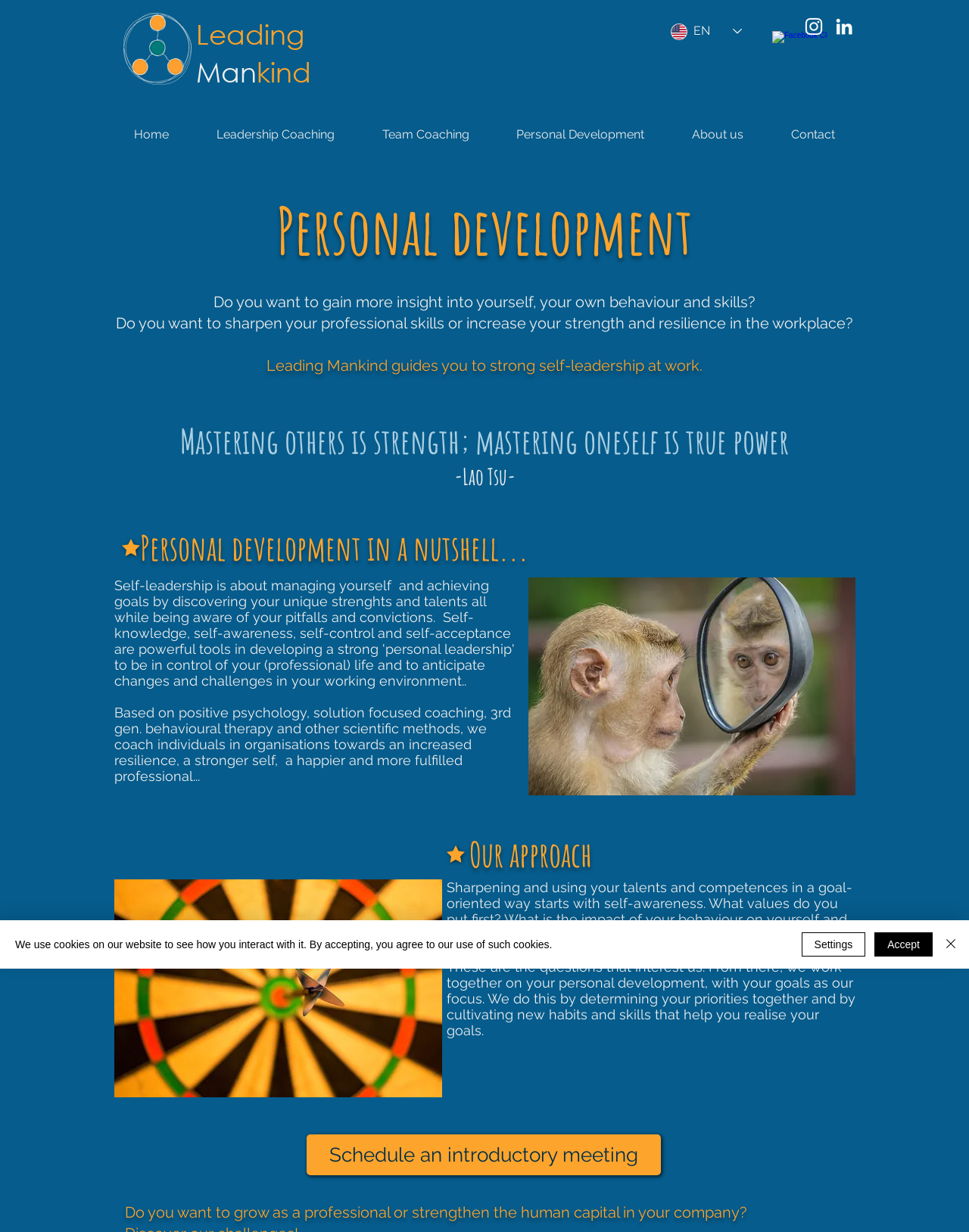Identify the bounding box coordinates of the area you need to click to perform the following instruction: "Schedule an introductory meeting".

[0.316, 0.921, 0.682, 0.954]